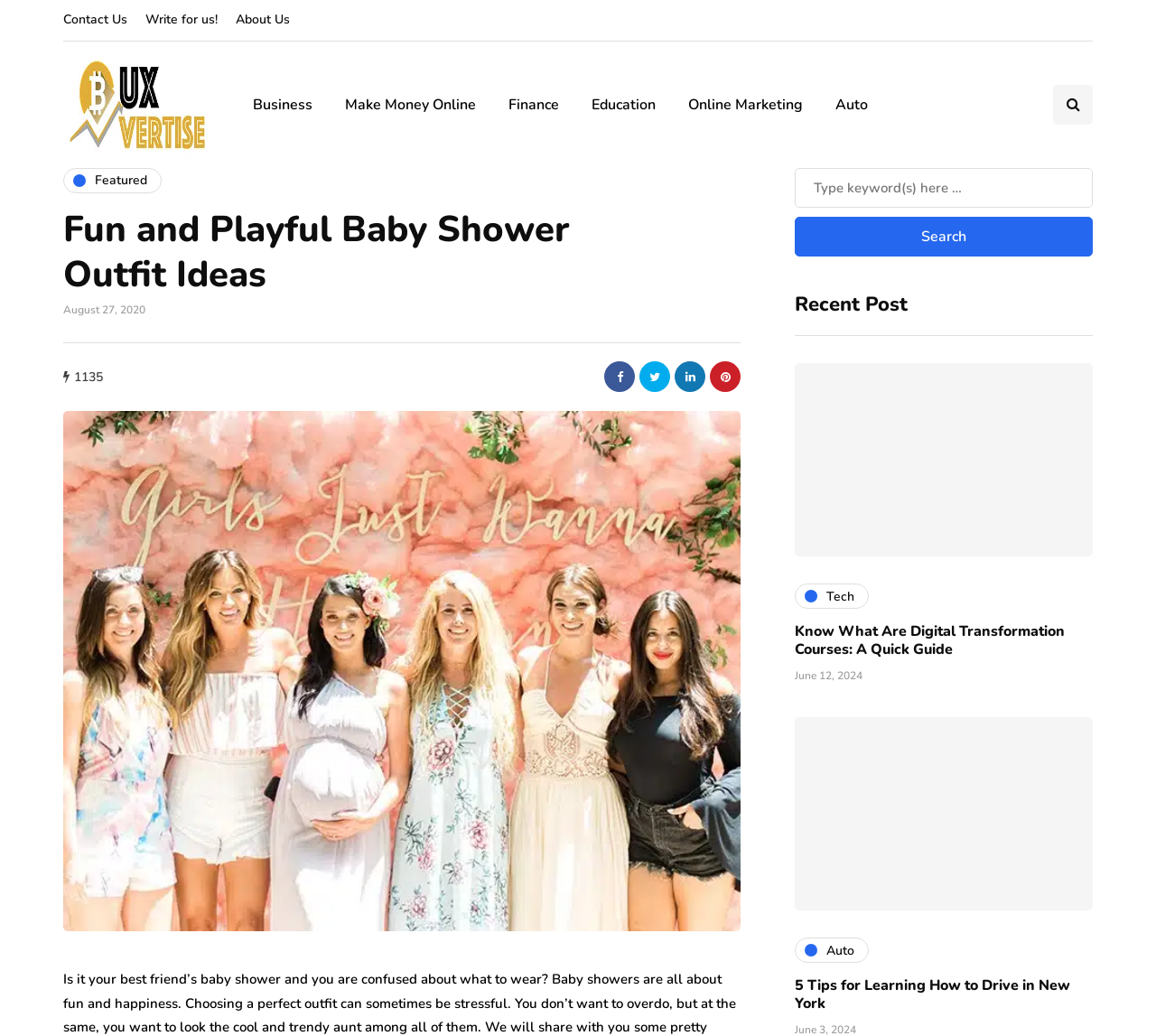Could you determine the bounding box coordinates of the clickable element to complete the instruction: "Read about Fun and Playful Baby Shower Outfit Ideas"? Provide the coordinates as four float numbers between 0 and 1, i.e., [left, top, right, bottom].

[0.055, 0.199, 0.523, 0.286]